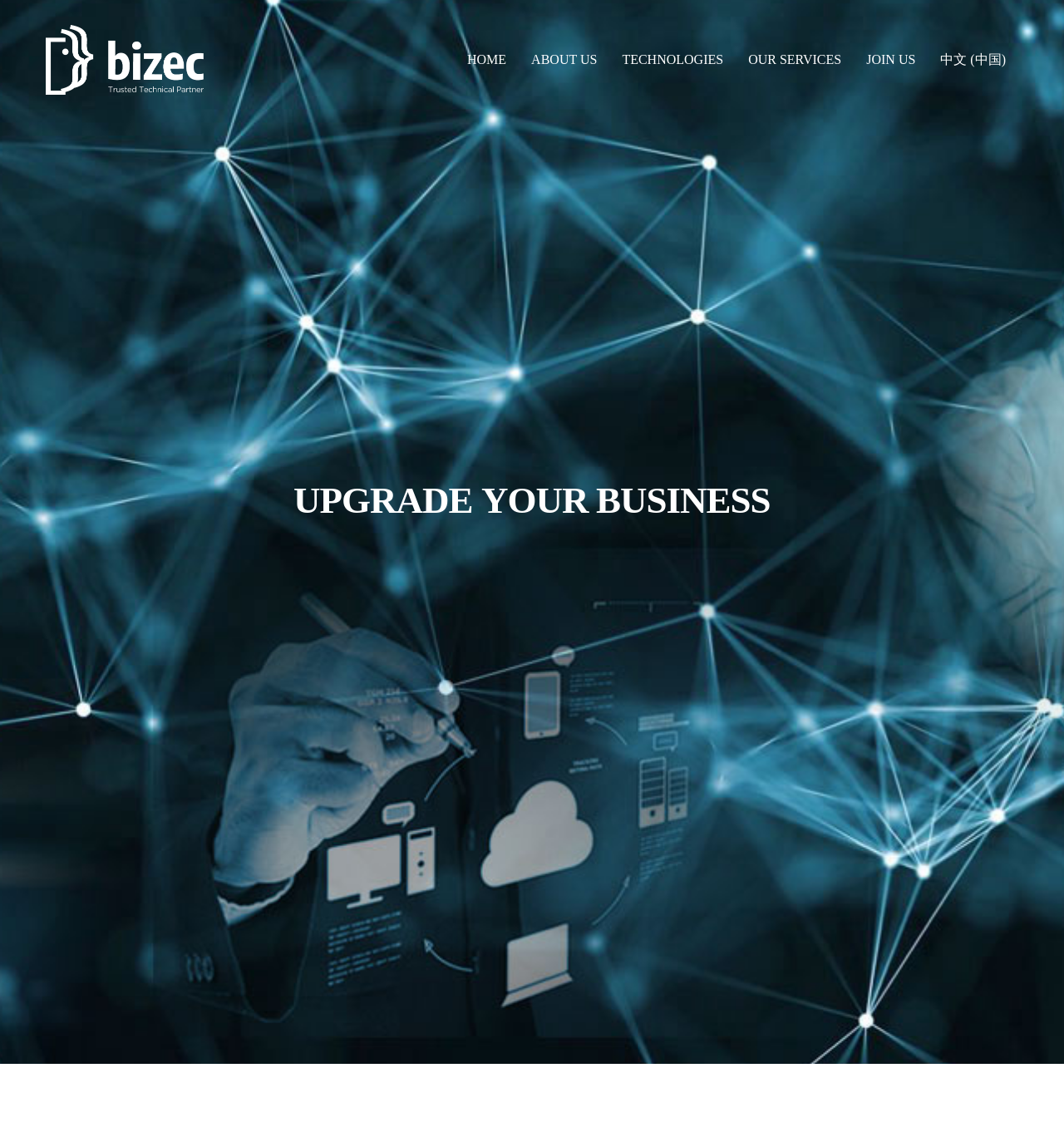What language option is available?
Please ensure your answer to the question is detailed and covers all necessary aspects.

The language option is located at the top-right corner of the webpage, and it allows users to switch to a Chinese version of the website, denoted by '中文 (中国)'.